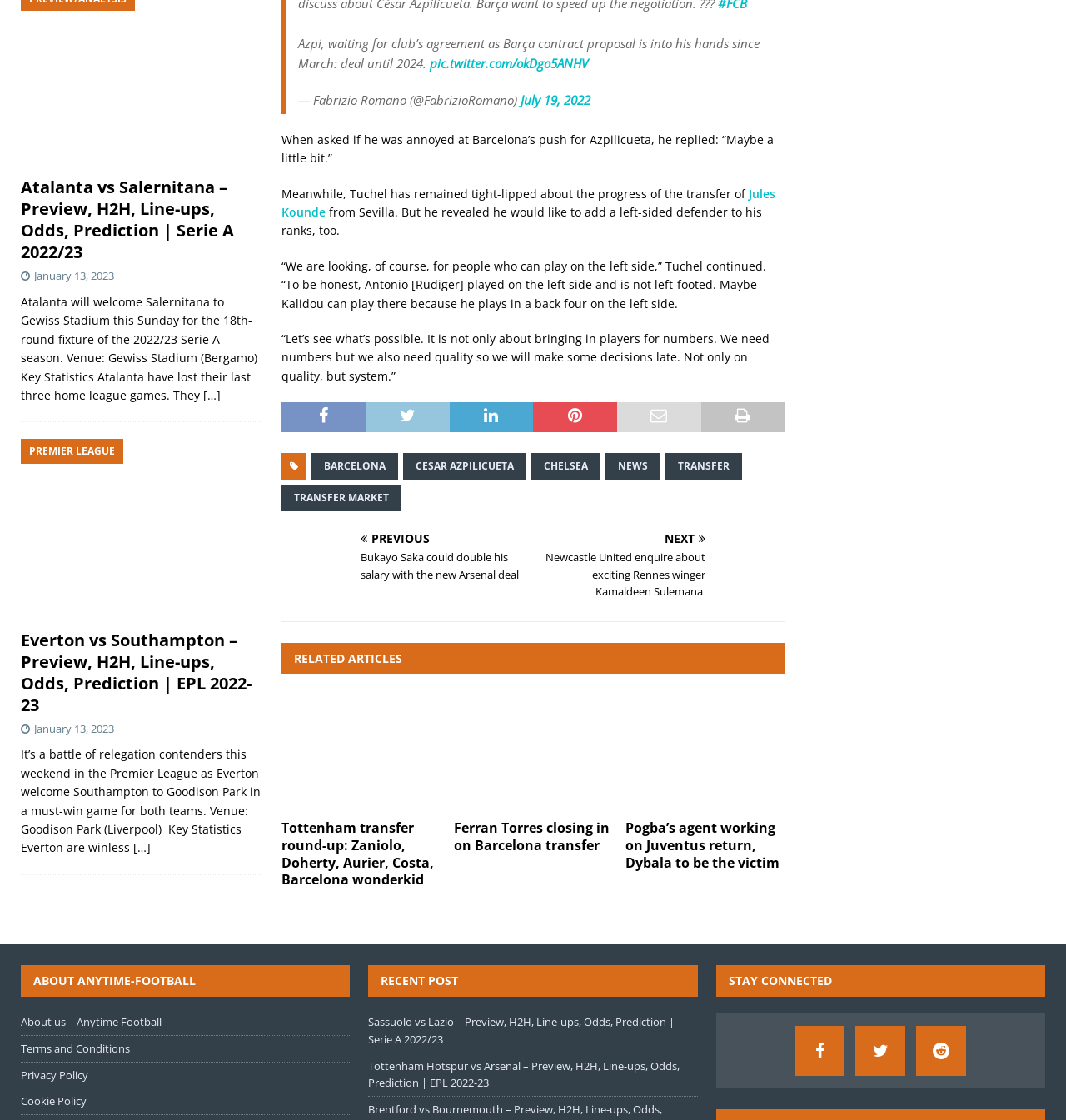Could you provide the bounding box coordinates for the portion of the screen to click to complete this instruction: "View the 'RELATED ARTICLES'"?

[0.264, 0.574, 0.736, 0.602]